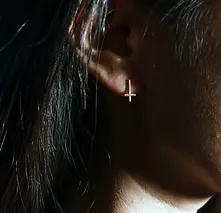Create an exhaustive description of the image.

The image features an elegant ear stud shaped like an inverted cross, prominently displayed on the ear of a model. The reflection of light highlights the sleek, metallic finish of the earring, creating a striking contrast with the model's dark hair that falls softly against her face. This modern design element adds a bold statement to her look, blending contemporary fashion with symbolic imagery. The earring is part of a collection that emphasizes unique accessories, appealing to individuals seeking distinctive pieces that represent personal beliefs or aesthetics.